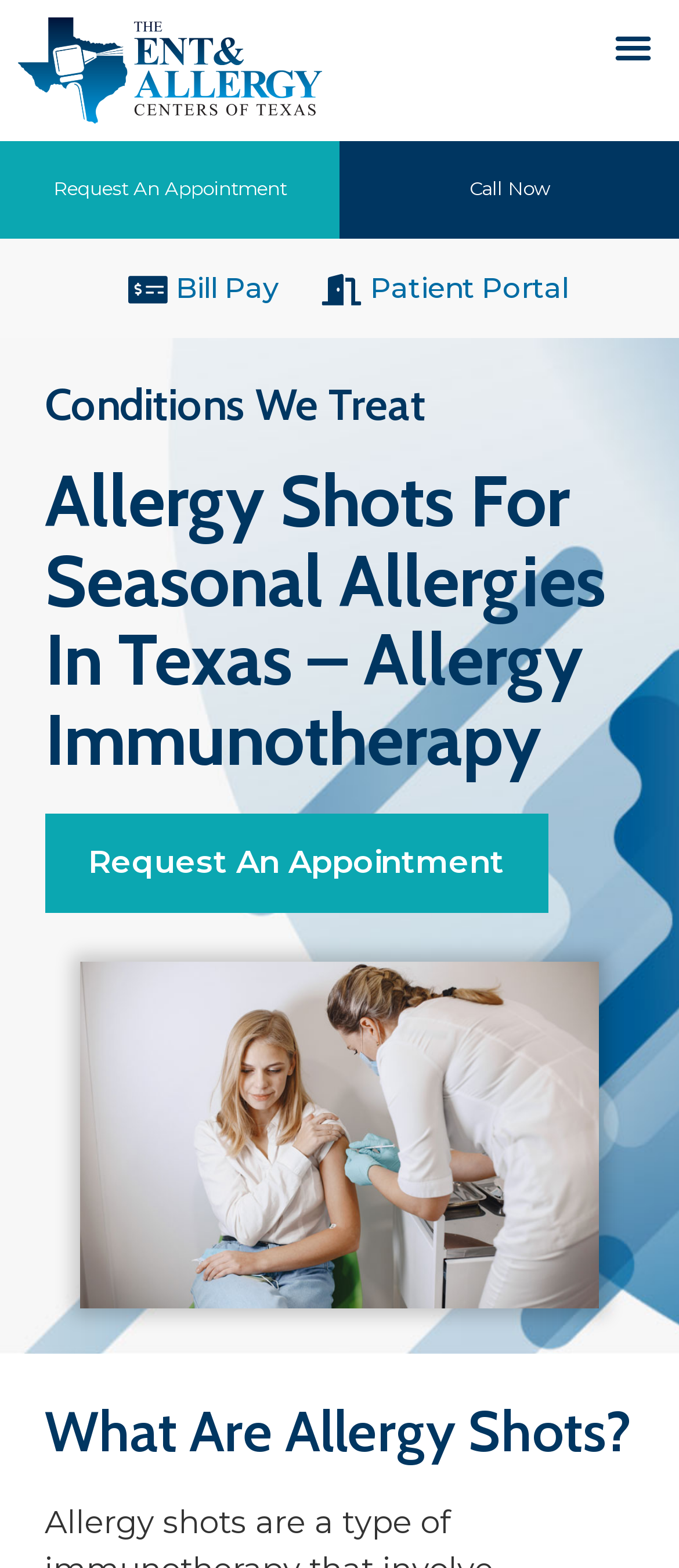Given the following UI element description: "Bill Pay", find the bounding box coordinates in the webpage screenshot.

[0.188, 0.169, 0.41, 0.199]